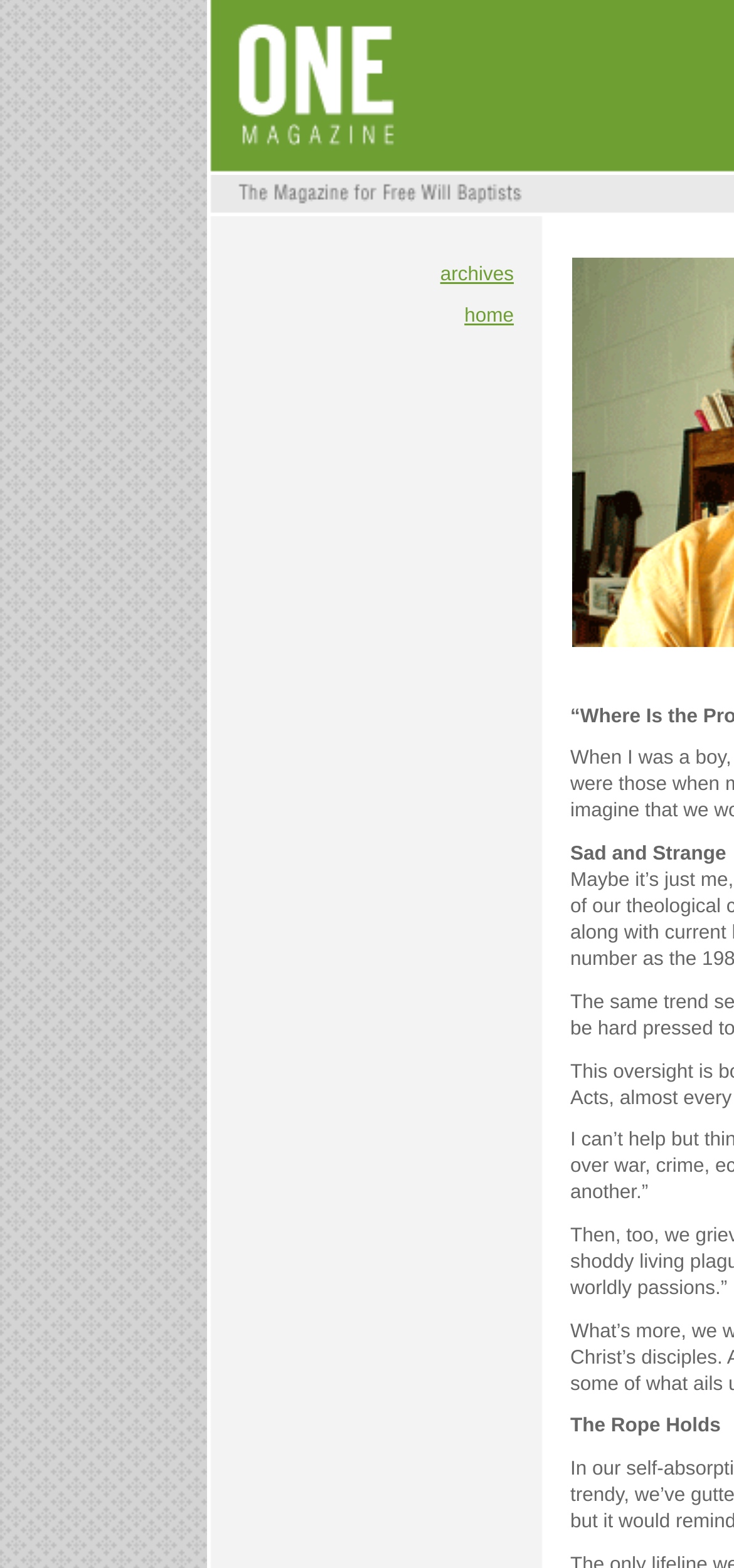Provide the bounding box coordinates of the UI element that matches the description: "home".

[0.633, 0.195, 0.7, 0.209]